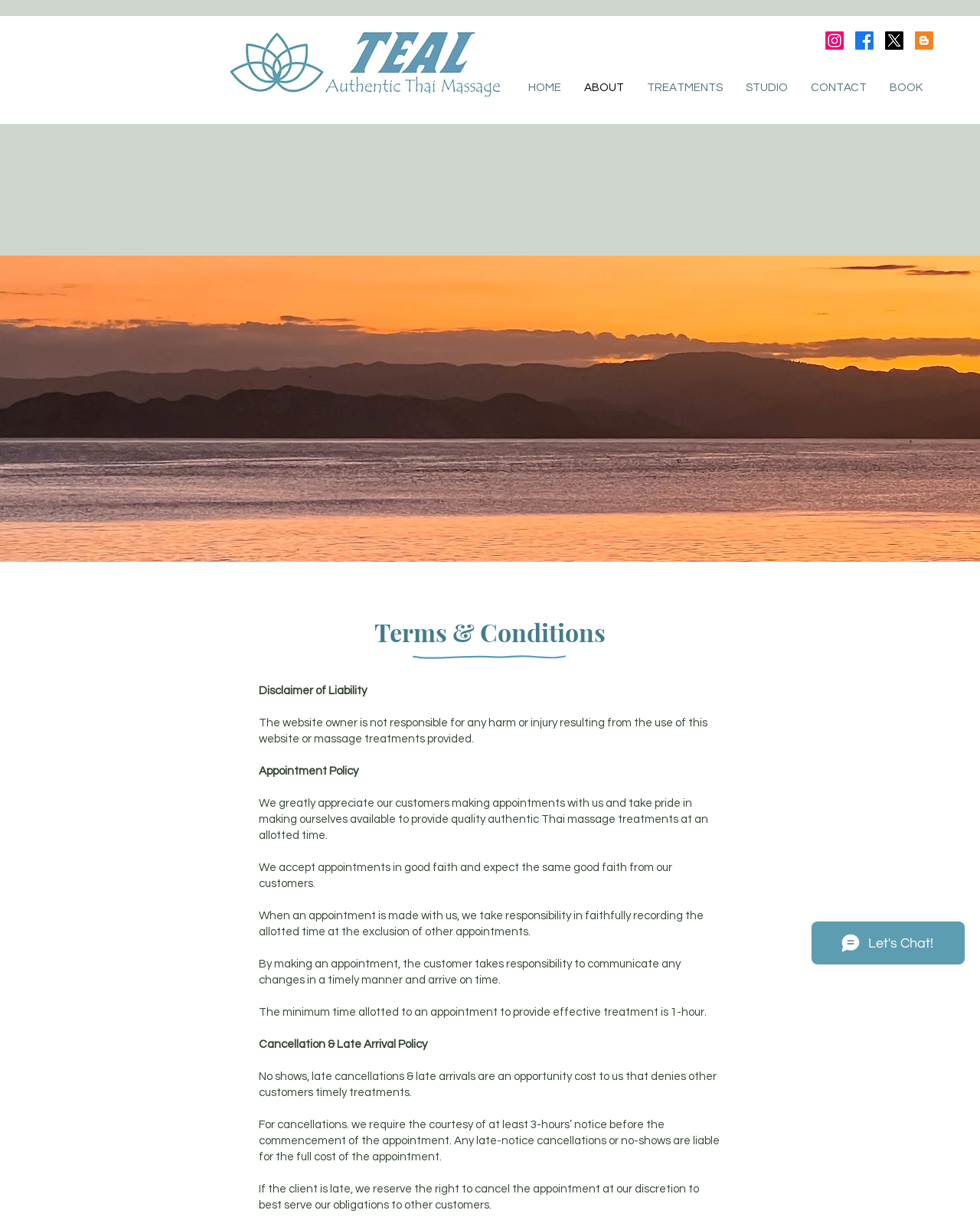Determine the bounding box coordinates for the area that needs to be clicked to fulfill this task: "Click the HOME link". The coordinates must be given as four float numbers between 0 and 1, i.e., [left, top, right, bottom].

[0.527, 0.056, 0.584, 0.087]